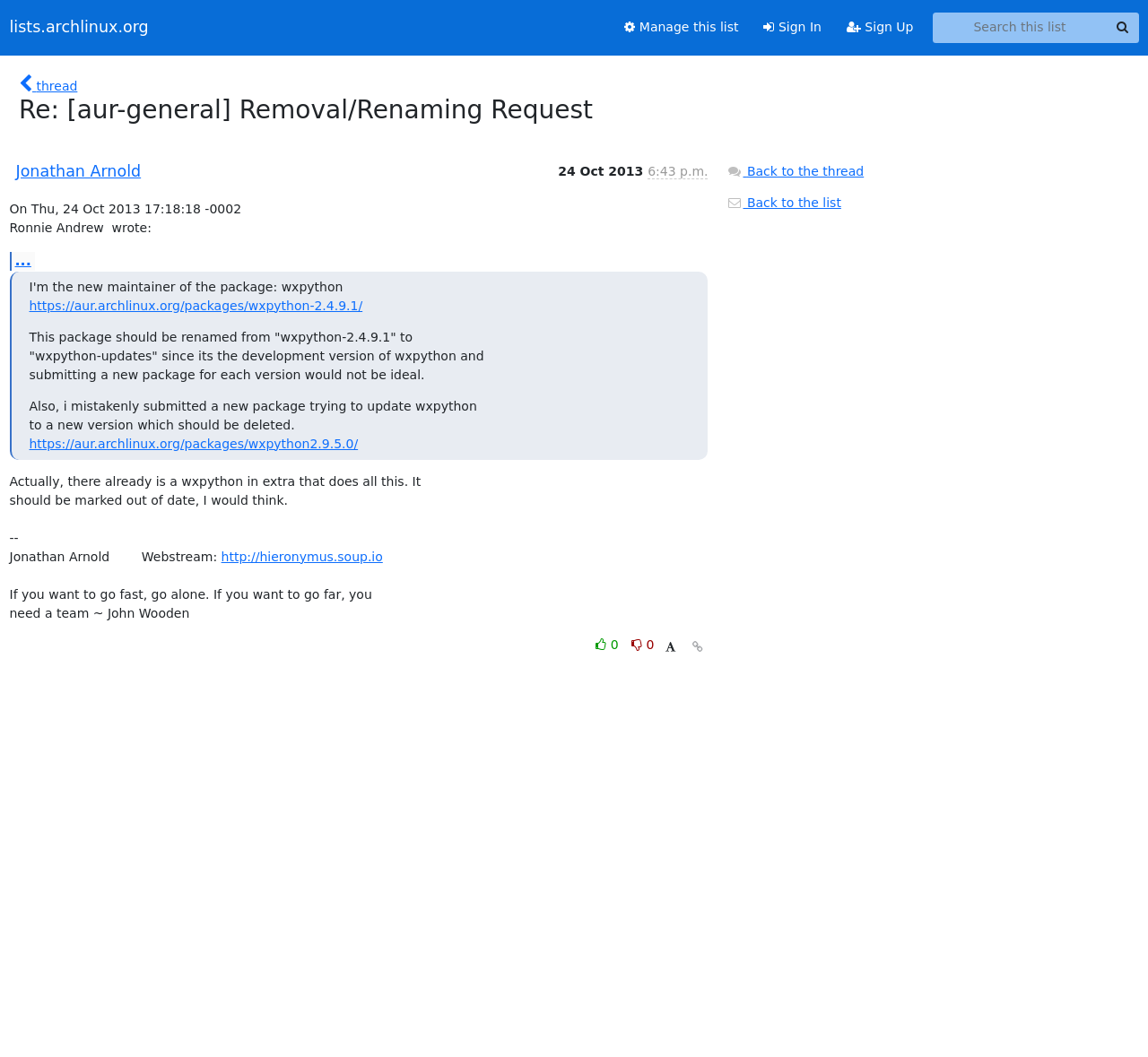Use a single word or phrase to answer the question: 
What is the sender's time of the email?

Oct. 24, 2013, 1:43 p.m.